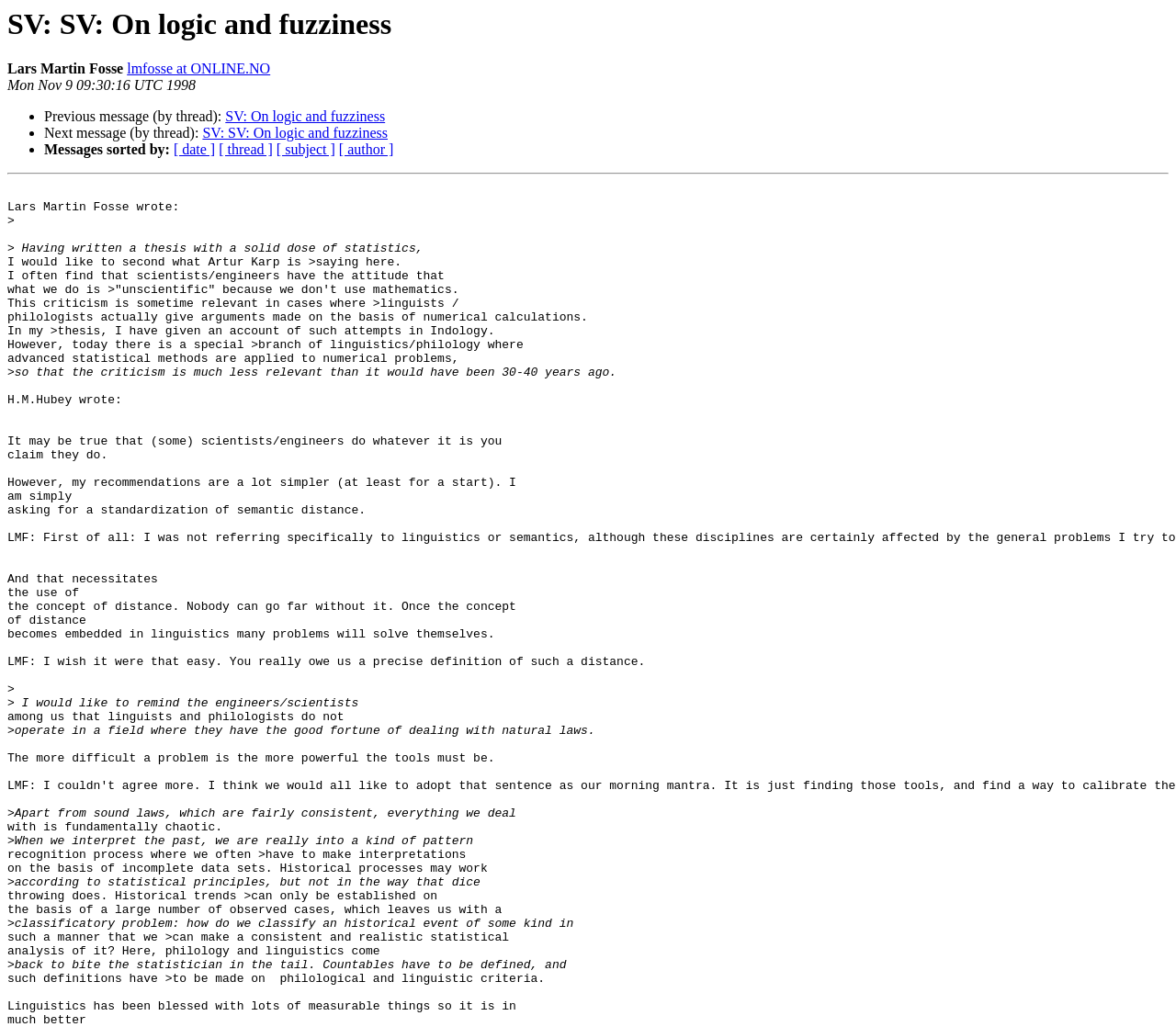What is the topic of the previous message?
Please provide a single word or phrase as your answer based on the screenshot.

SV: On logic and fuzziness